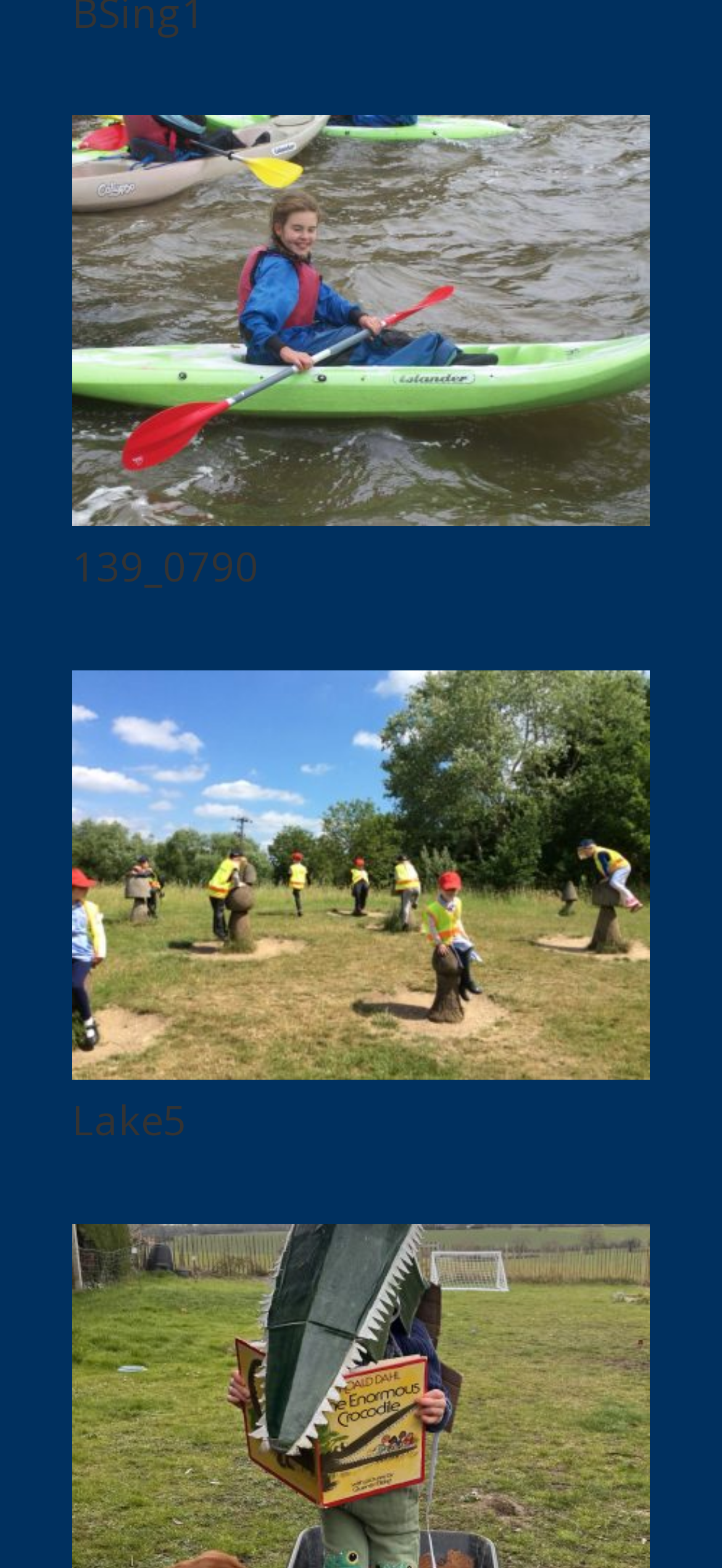From the given element description: "title="139_0790"", find the bounding box for the UI element. Provide the coordinates as four float numbers between 0 and 1, in the order [left, top, right, bottom].

[0.1, 0.318, 0.9, 0.34]